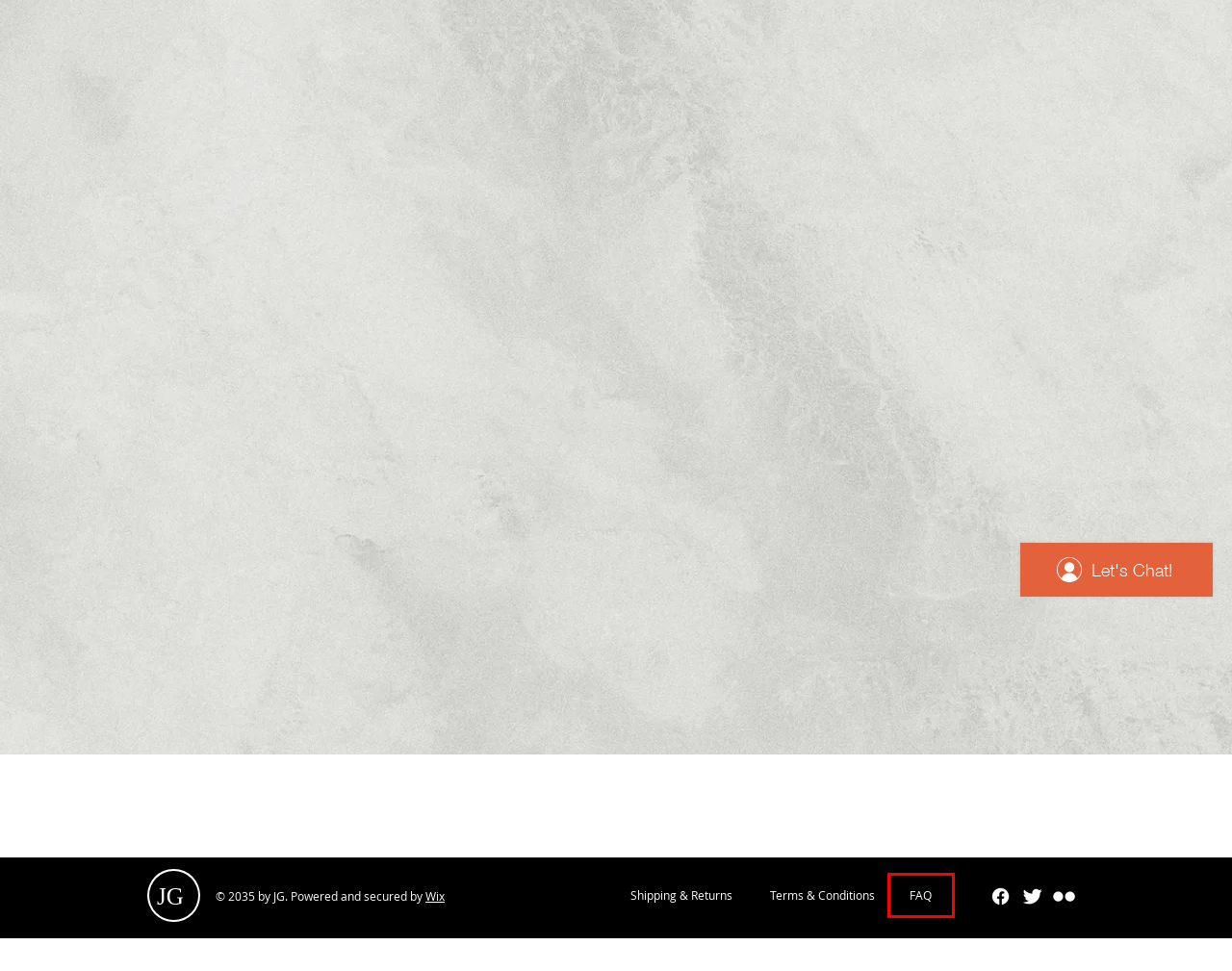You have been given a screenshot of a webpage, where a red bounding box surrounds a UI element. Identify the best matching webpage description for the page that loads after the element in the bounding box is clicked. Options include:
A. Cart Page | Justin Gray
B. SHOP PRINT COMICS | Justin Gray
C. Website Builder - Create a Free Website Today | Wix.com
D. SHIPPING & RETURNS | Justin Gray
E. Justin Gray | graphic novels
F. FAQ | Justin Gray
G. TERMS & CONDITIONS | Justin Gray
H. LADY REDBEARD | Justin Gray

F